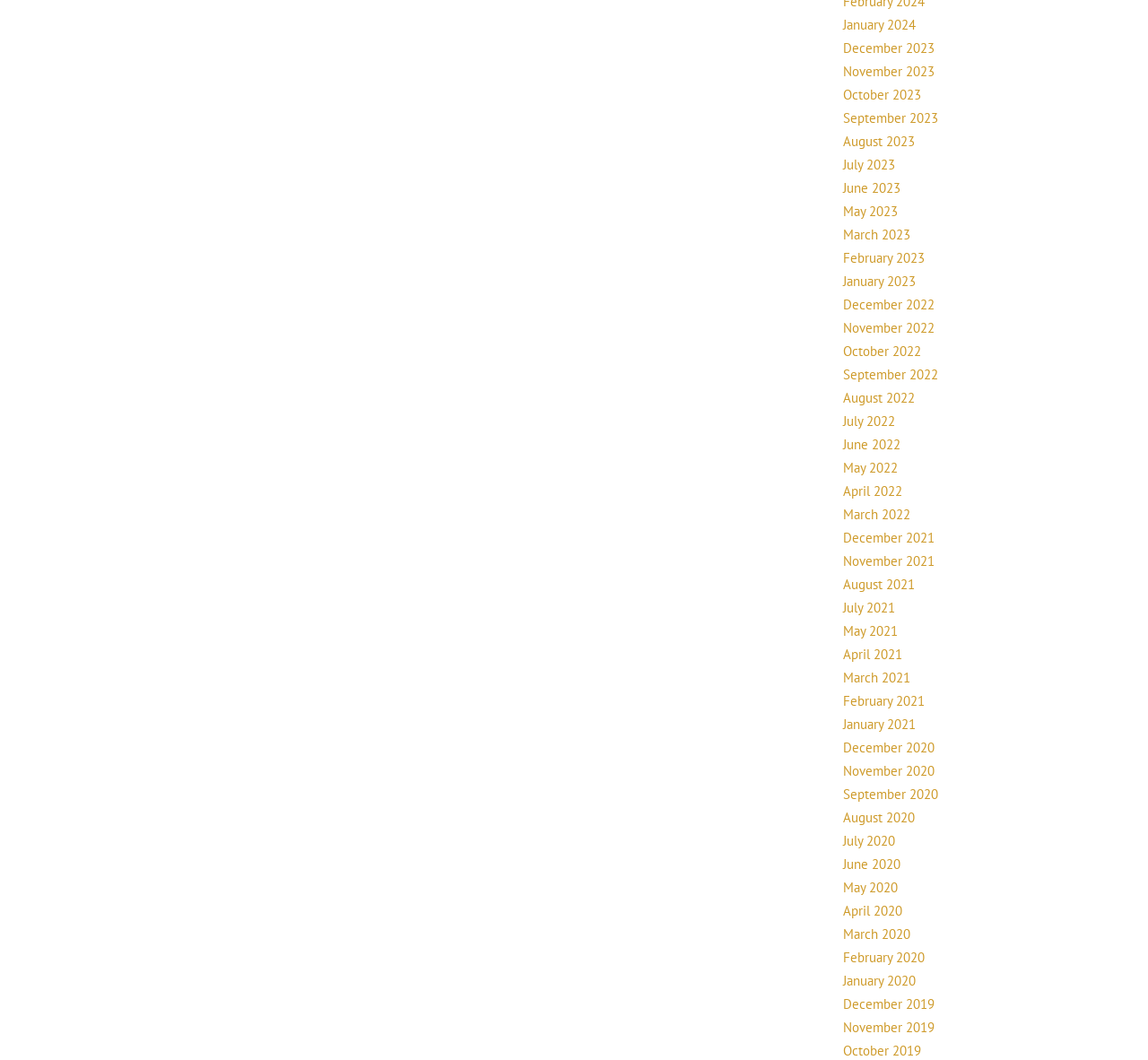What is the earliest month listed?
From the screenshot, provide a brief answer in one word or phrase.

December 2019